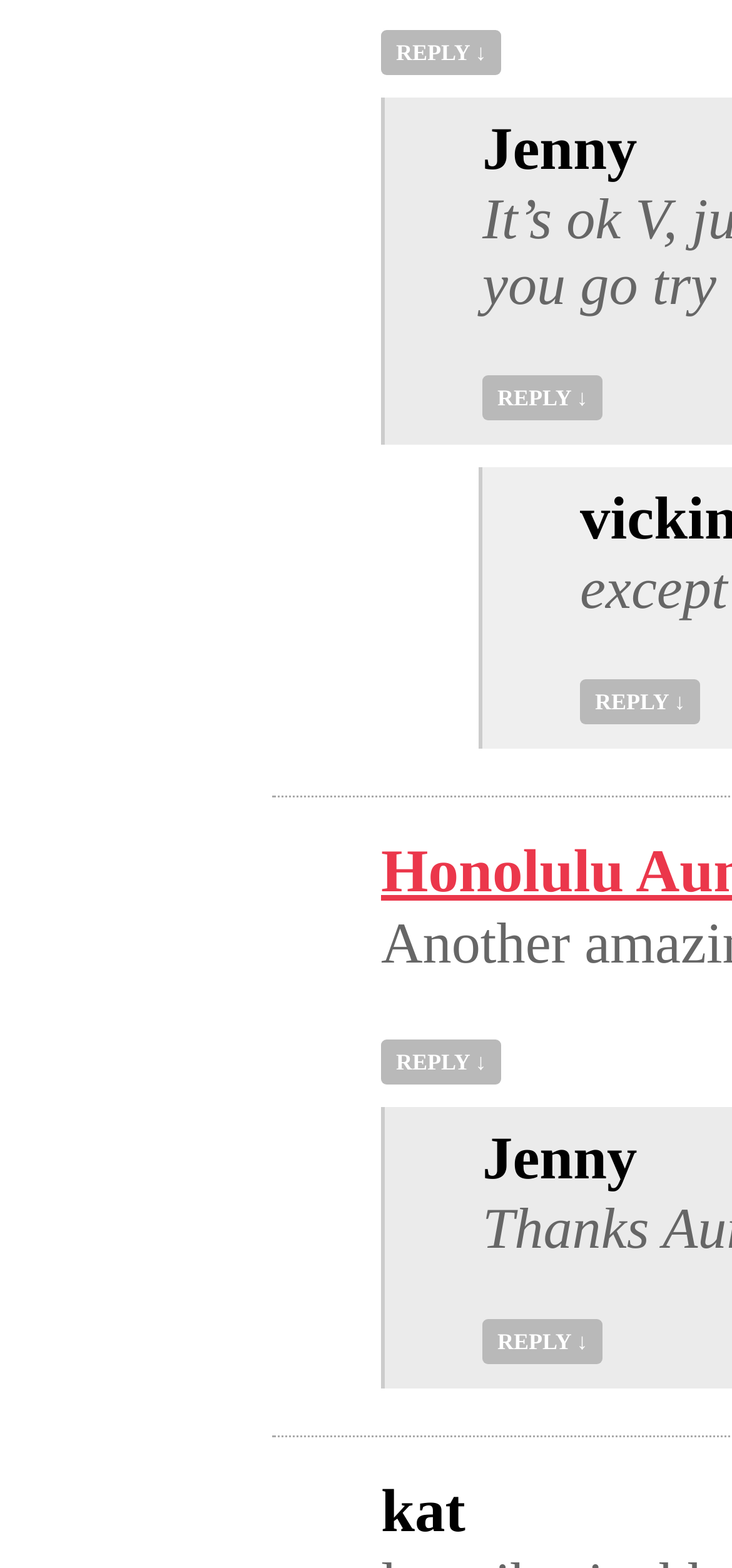Review the image closely and give a comprehensive answer to the question: What is the common text next to the reply links?

I observed that each reply link has a static text 'REPLY' next to it, which is a common pattern across all the reply links.